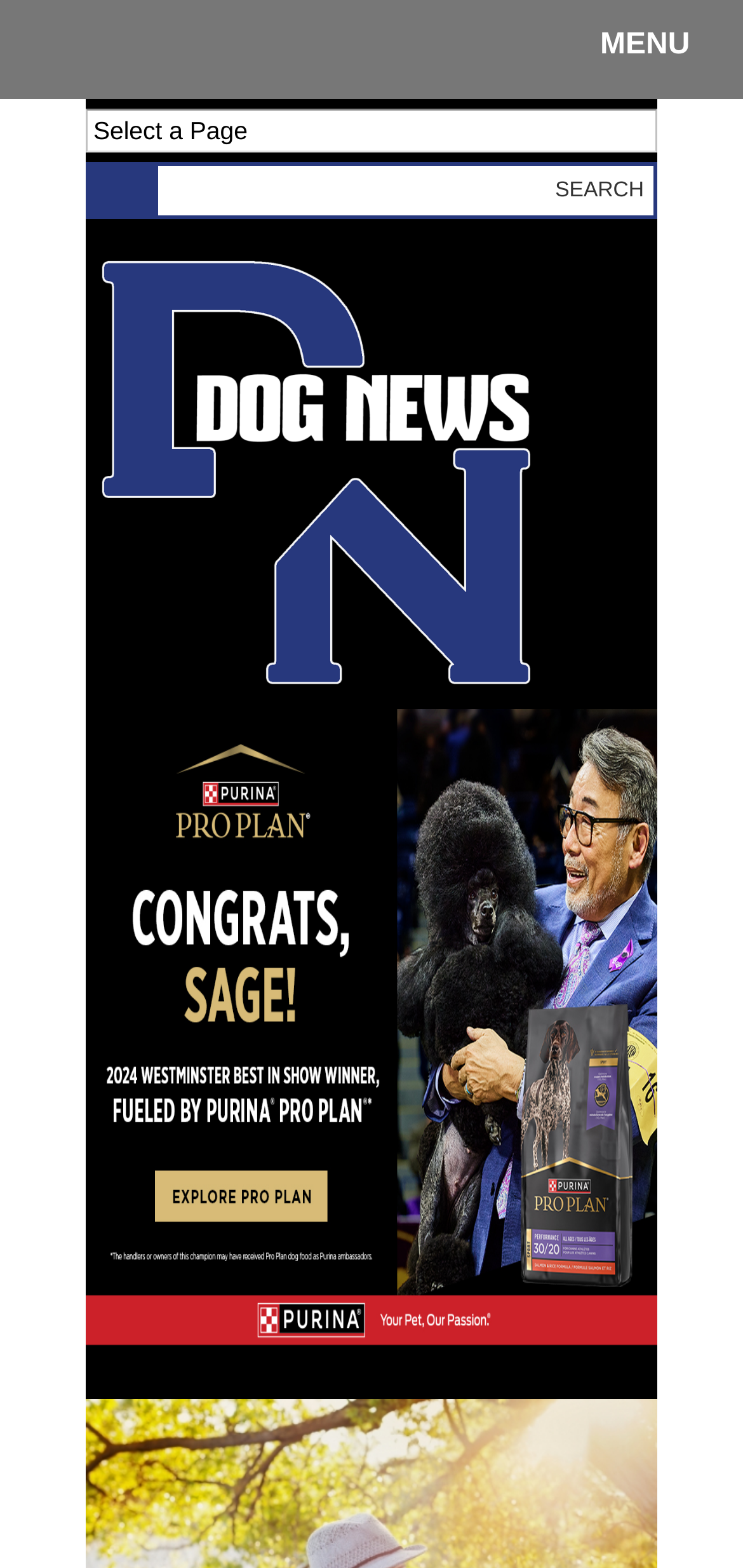Find the primary header on the webpage and provide its text.

Question Of The Week